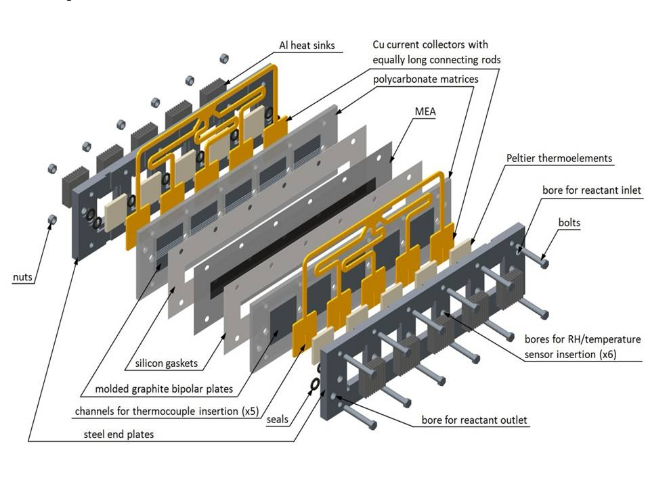Detail everything you observe in the image.

The image illustrates an exploded view of a segmented fuel cell assembly, showcasing the various components essential to its operation. Key elements depicted include aluminum heat sinks, copper current collectors featuring equally long connecting rods, and polycarbonate matrices supporting the membrane electrode assembly (MEA). The arrangement highlights molded graphite bipolar plates, silicon gaskets, and channels designed for thermocouple insertion. Peltier thermoelements play a crucial role in temperature regulation, while the diagram also details multiple bores for reactant and sensor inlet/outlet connections, secured by bolts and seals. This visual representation emphasizes the intricate design and structural organization required to facilitate efficient fuel cell functionality, which is critical for temperature and humidity control within the system.